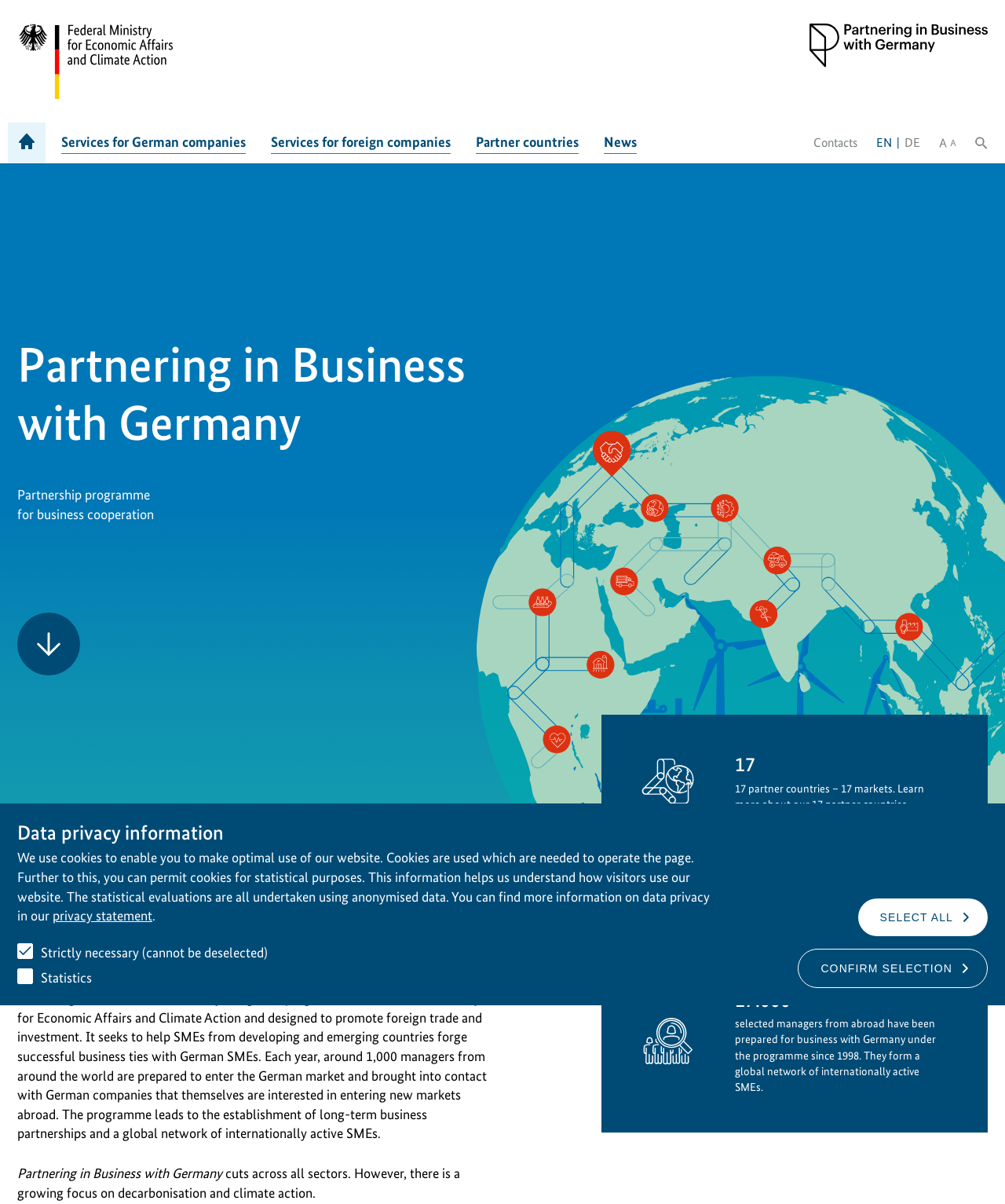Please provide the bounding box coordinates for the element that needs to be clicked to perform the following instruction: "Select English as the language". The coordinates should be given as four float numbers between 0 and 1, i.e., [left, top, right, bottom].

[0.872, 0.111, 0.888, 0.126]